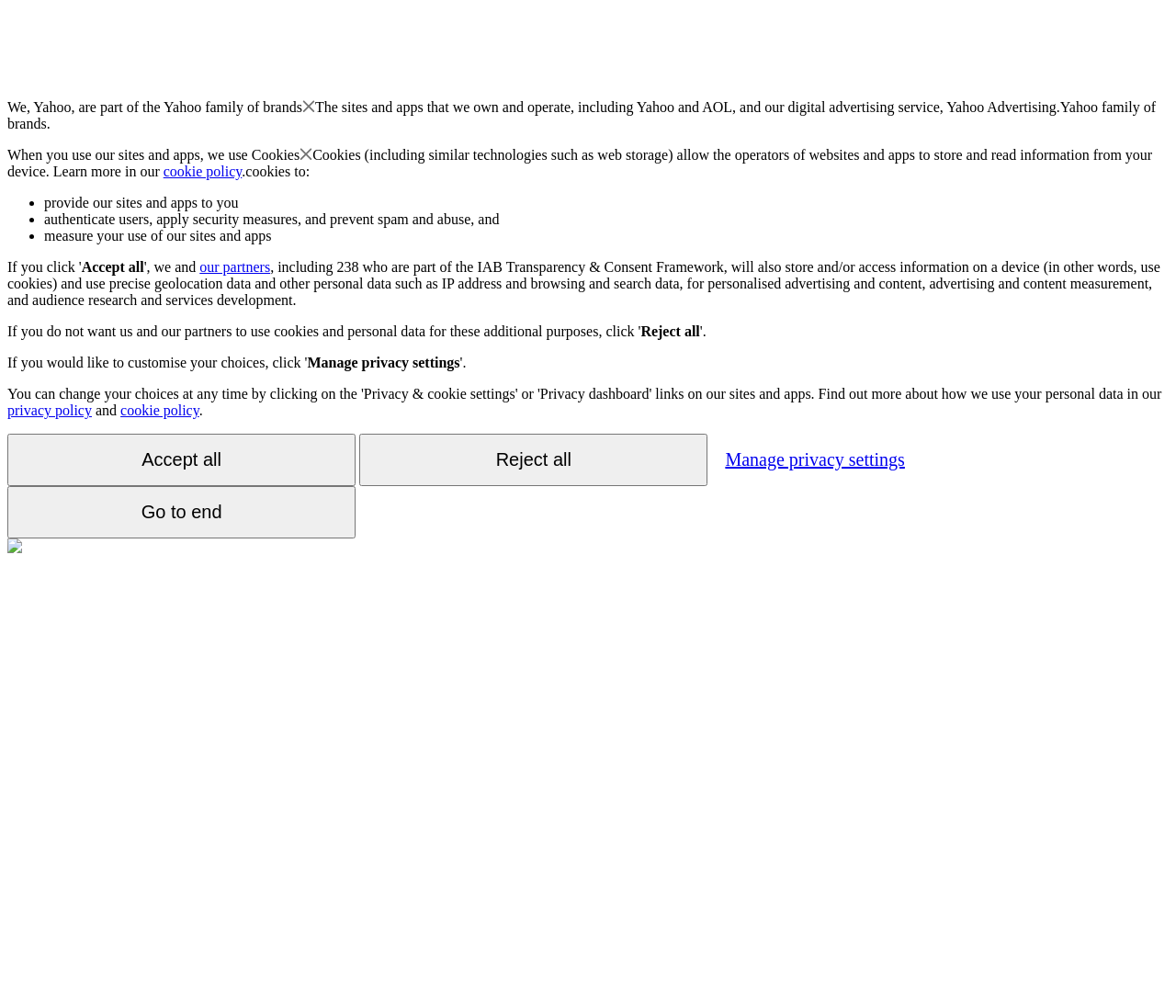What is the name of the family of brands that Yahoo is part of?
Analyze the image and deliver a detailed answer to the question.

The website states that 'We, Yahoo, are part of the Yahoo family of brands', indicating that Yahoo is part of a larger family of brands.